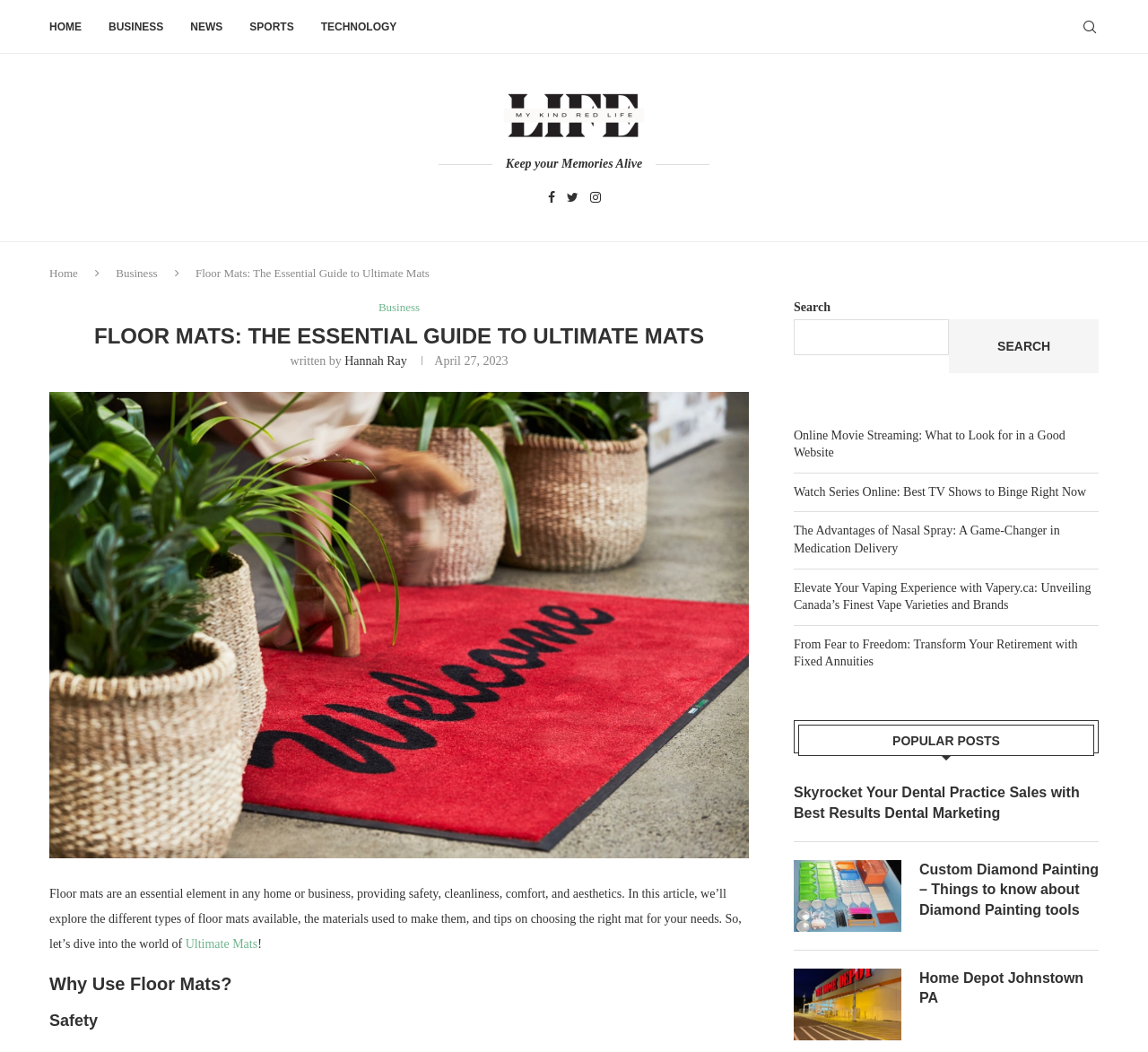Identify the bounding box coordinates for the UI element described as follows: "Hannah Ray". Ensure the coordinates are four float numbers between 0 and 1, formatted as [left, top, right, bottom].

[0.3, 0.337, 0.355, 0.35]